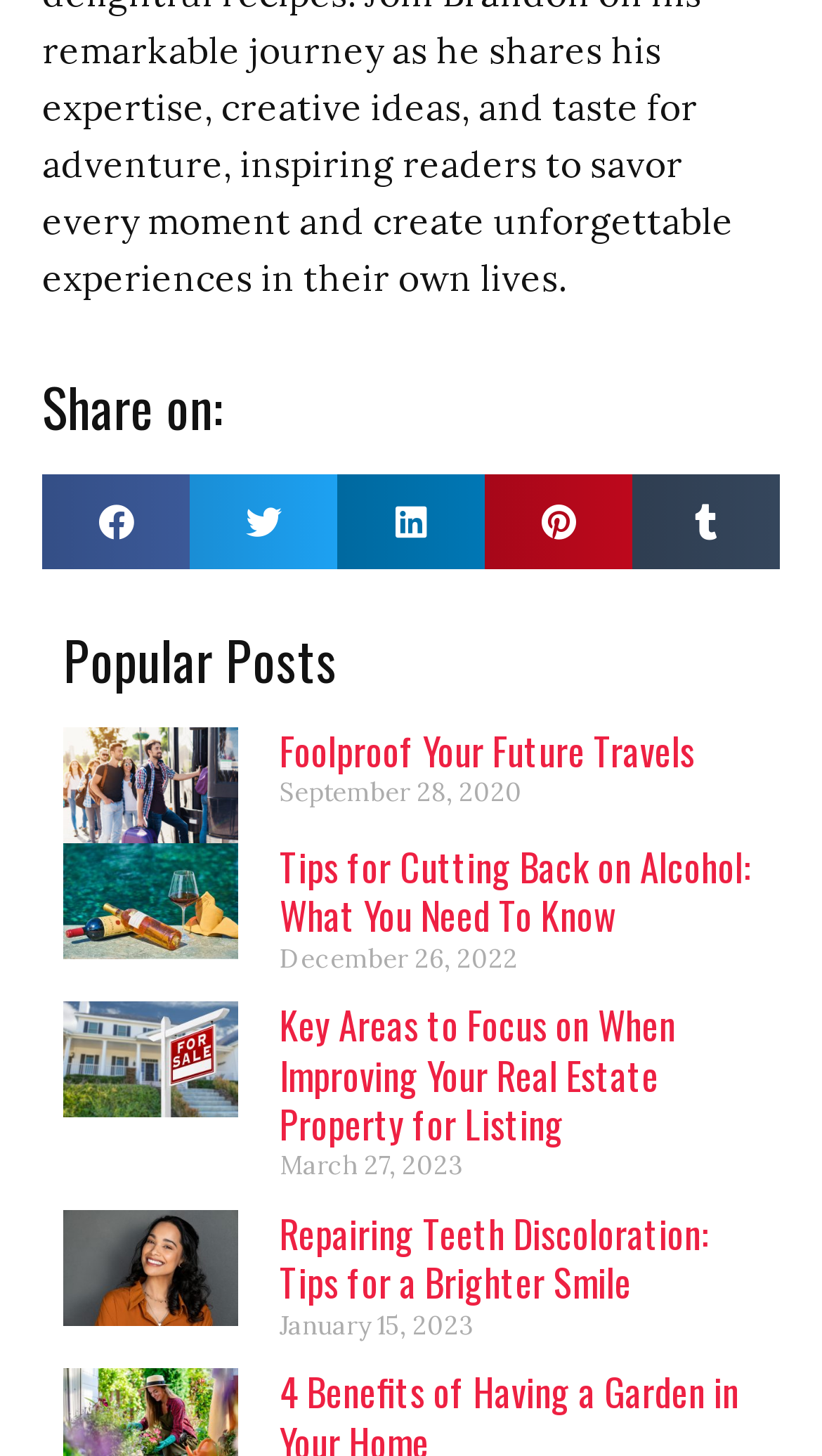Using the details in the image, give a detailed response to the question below:
What is the topic of the second popular post?

I looked at the second article section under the 'Popular Posts' heading and found the topic of the second popular post, which is related to 'alcohol'.